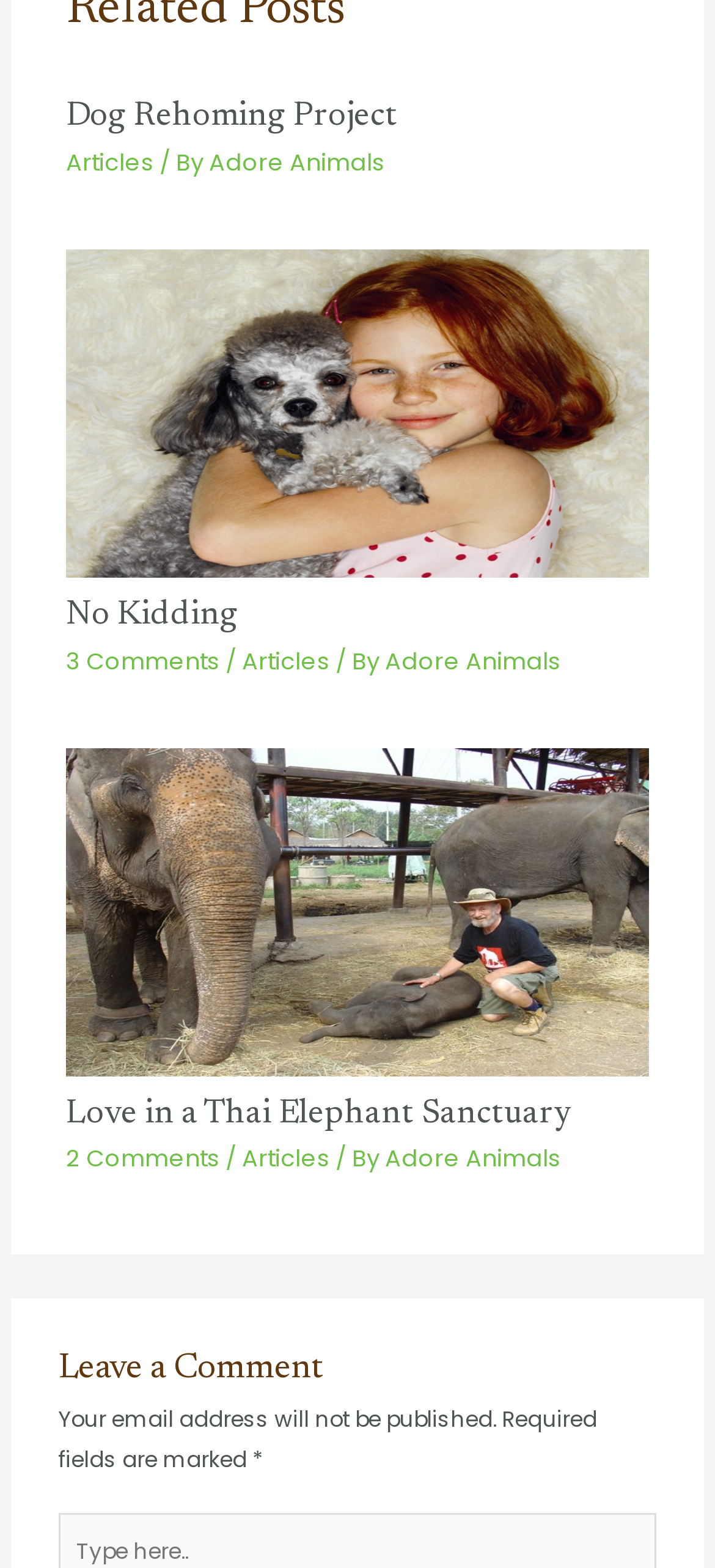Can you determine the bounding box coordinates of the area that needs to be clicked to fulfill the following instruction: "Leave a comment"?

[0.081, 0.855, 0.919, 0.892]